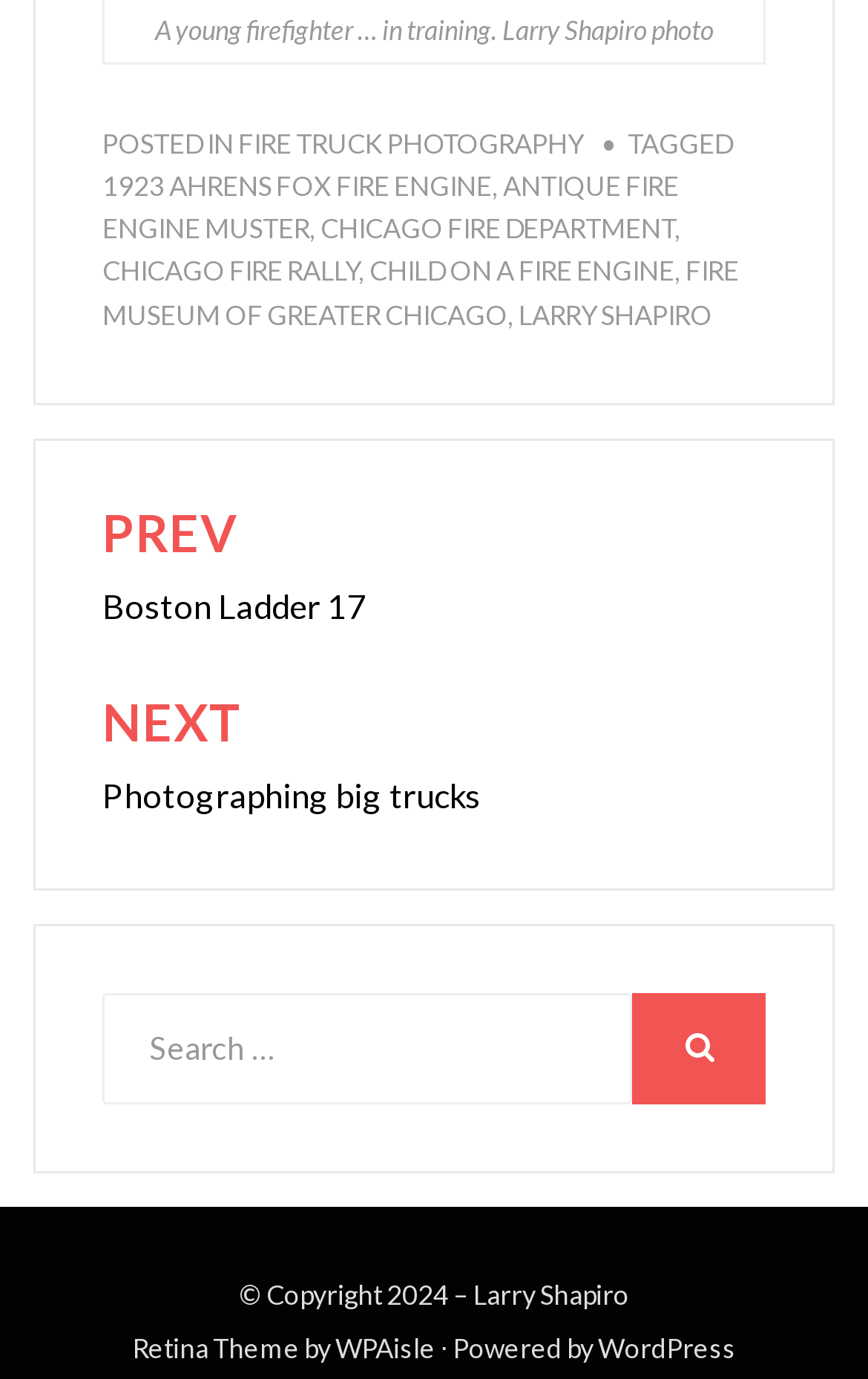Can you provide the bounding box coordinates for the element that should be clicked to implement the instruction: "Search for something"?

[0.118, 0.72, 0.728, 0.801]